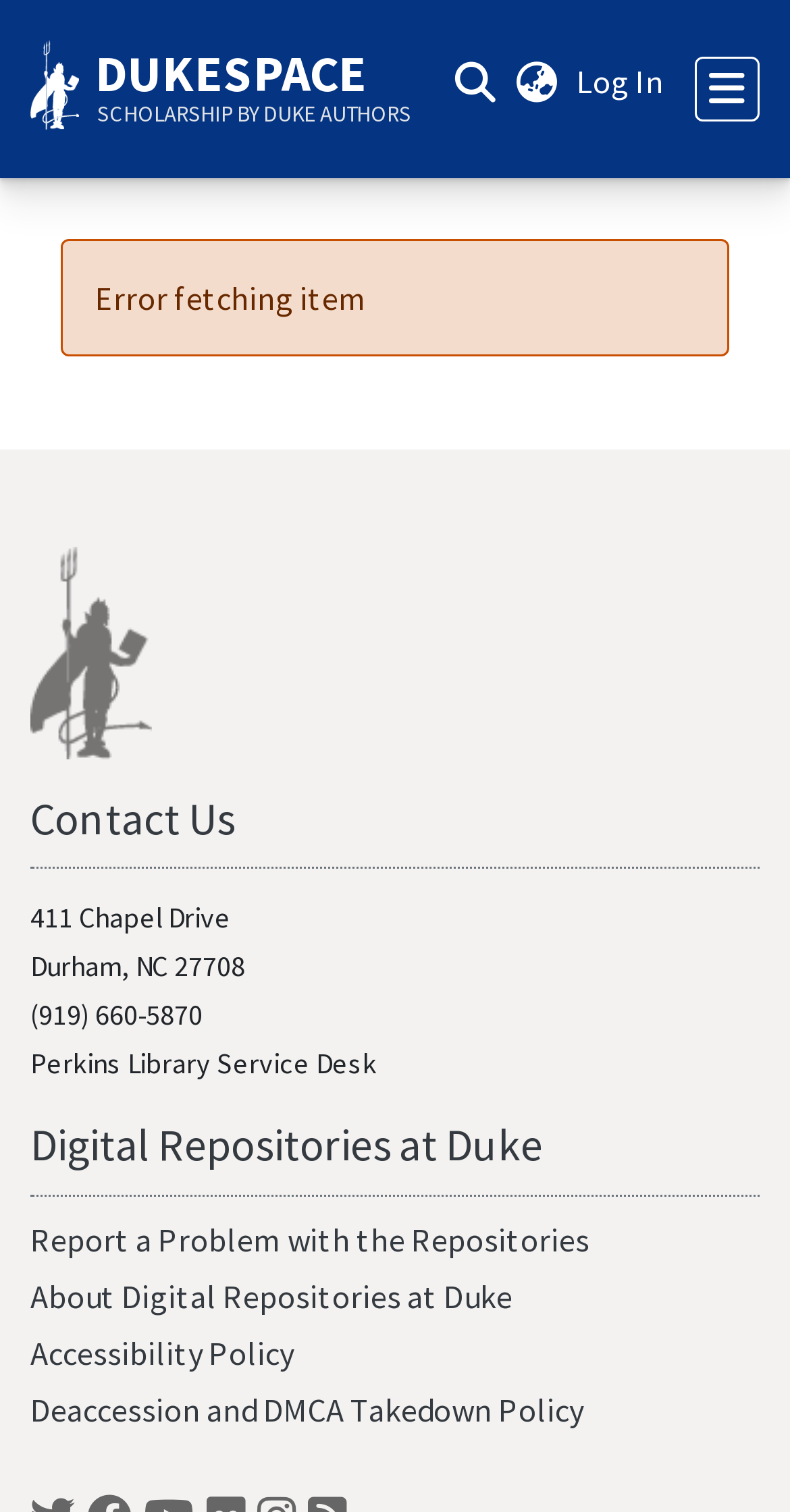Give a one-word or phrase response to the following question: What is the name of the university library?

Duke University Libraries